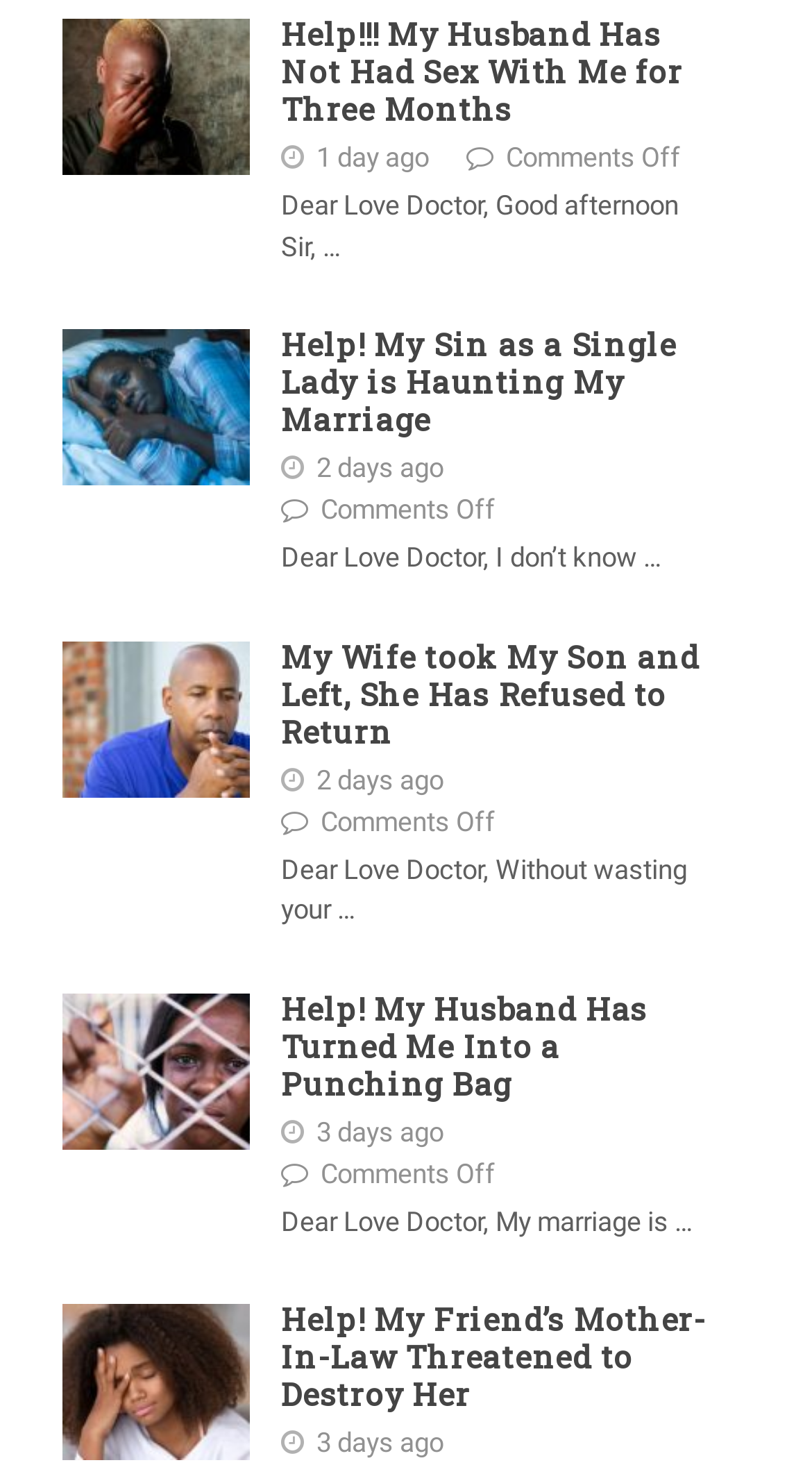Provide your answer in a single word or phrase: 
How many articles are on this webpage?

5